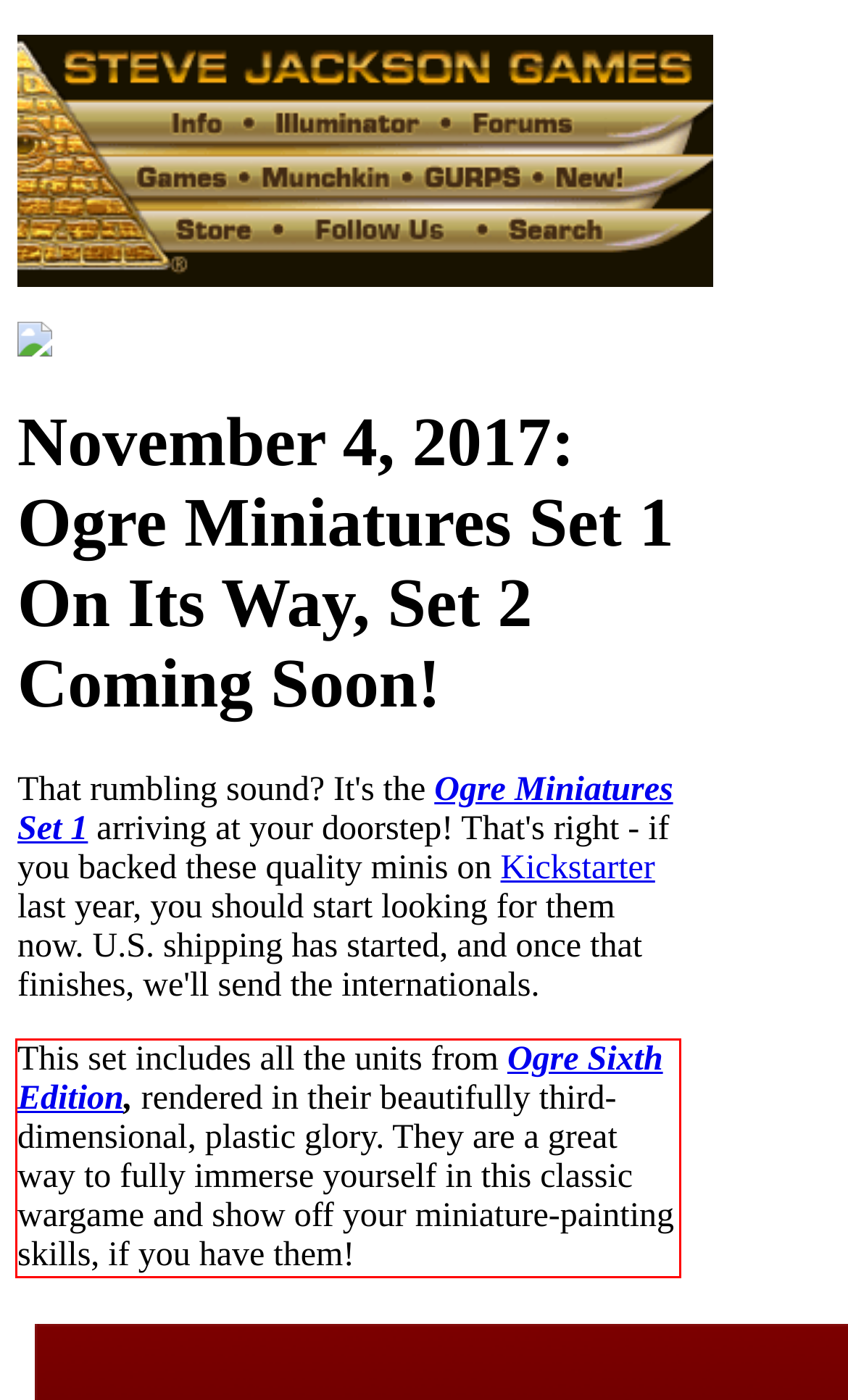Please identify and extract the text from the UI element that is surrounded by a red bounding box in the provided webpage screenshot.

This set includes all the units from Ogre Sixth Edition, rendered in their beautifully third-dimensional, plastic glory. They are a great way to fully immerse yourself in this classic wargame and show off your miniature-painting skills, if you have them!